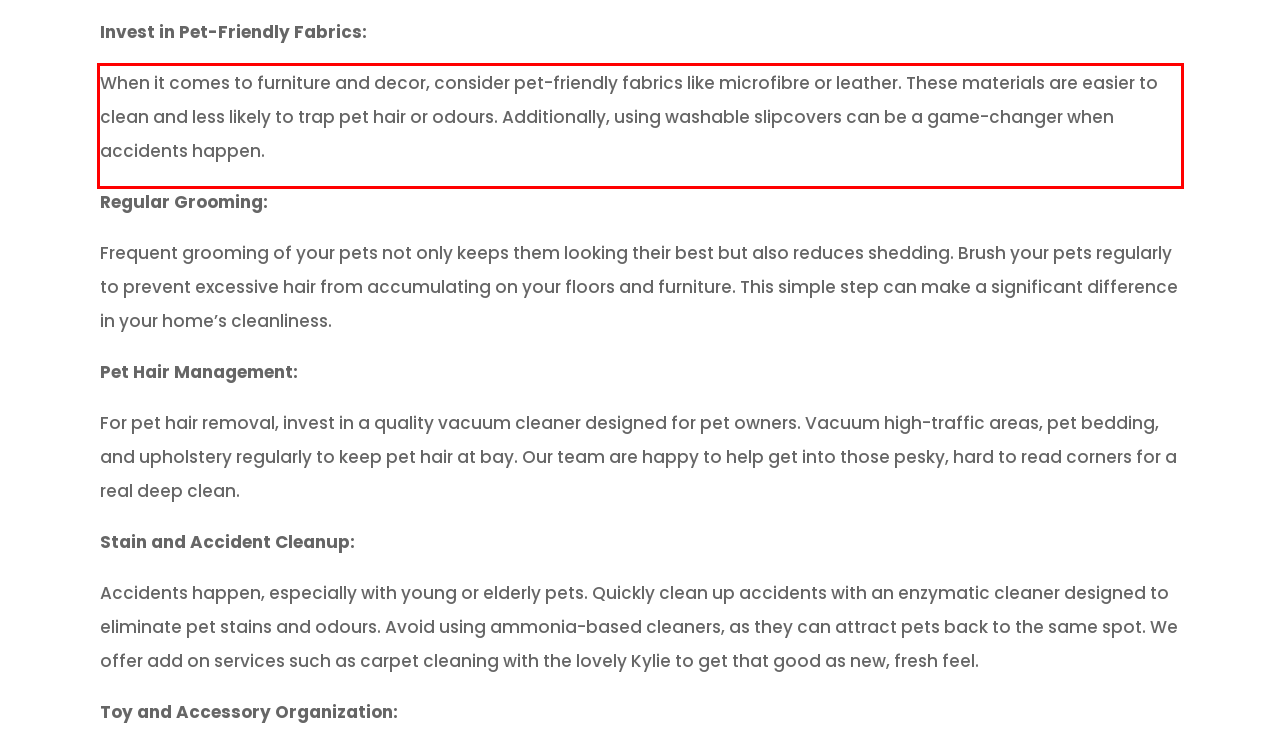Using OCR, extract the text content found within the red bounding box in the given webpage screenshot.

When it comes to furniture and decor, consider pet-friendly fabrics like microfibre or leather. These materials are easier to clean and less likely to trap pet hair or odours. Additionally, using washable slipcovers can be a game-changer when accidents happen.